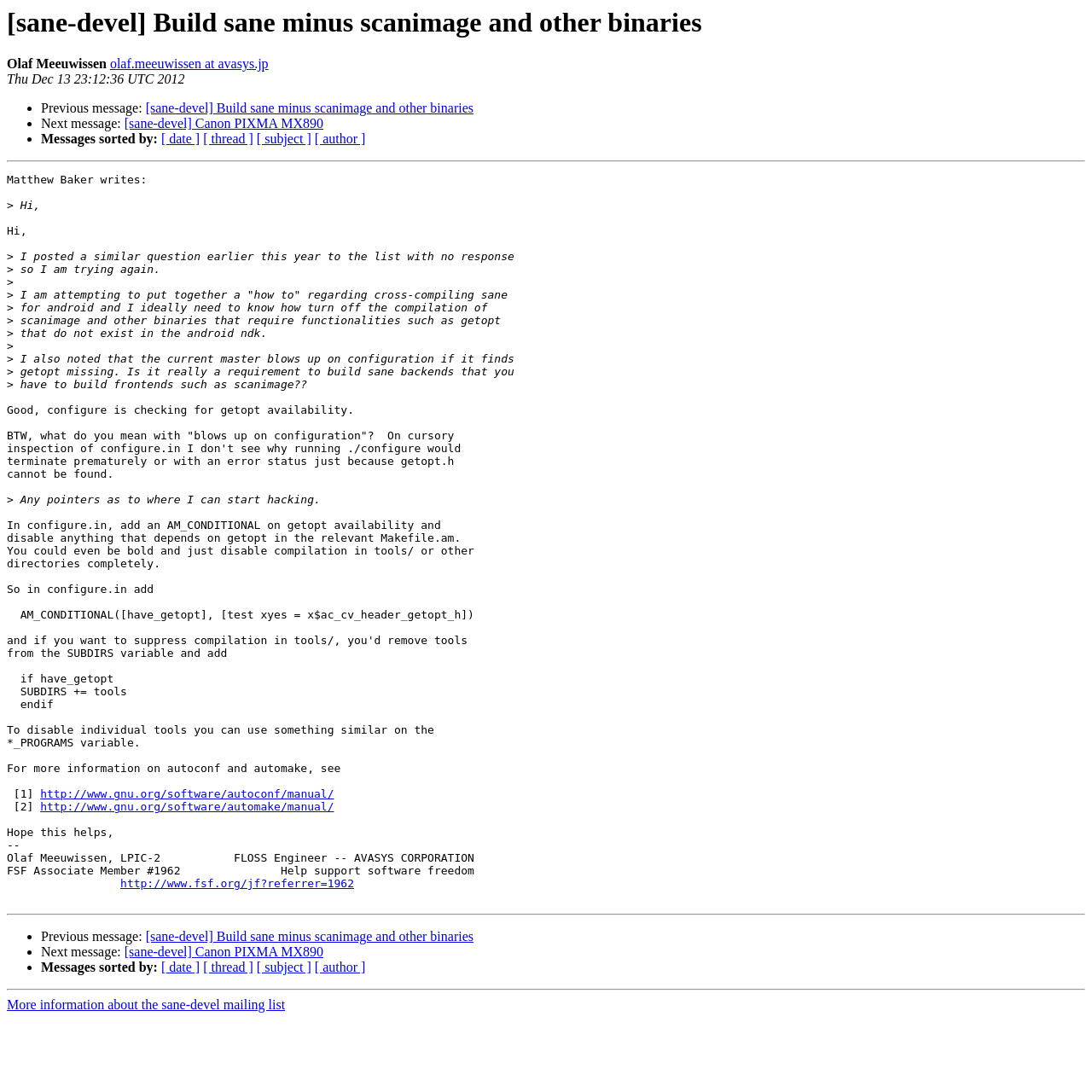Please locate the bounding box coordinates of the element that should be clicked to complete the given instruction: "Sort messages by date".

[0.148, 0.121, 0.183, 0.134]